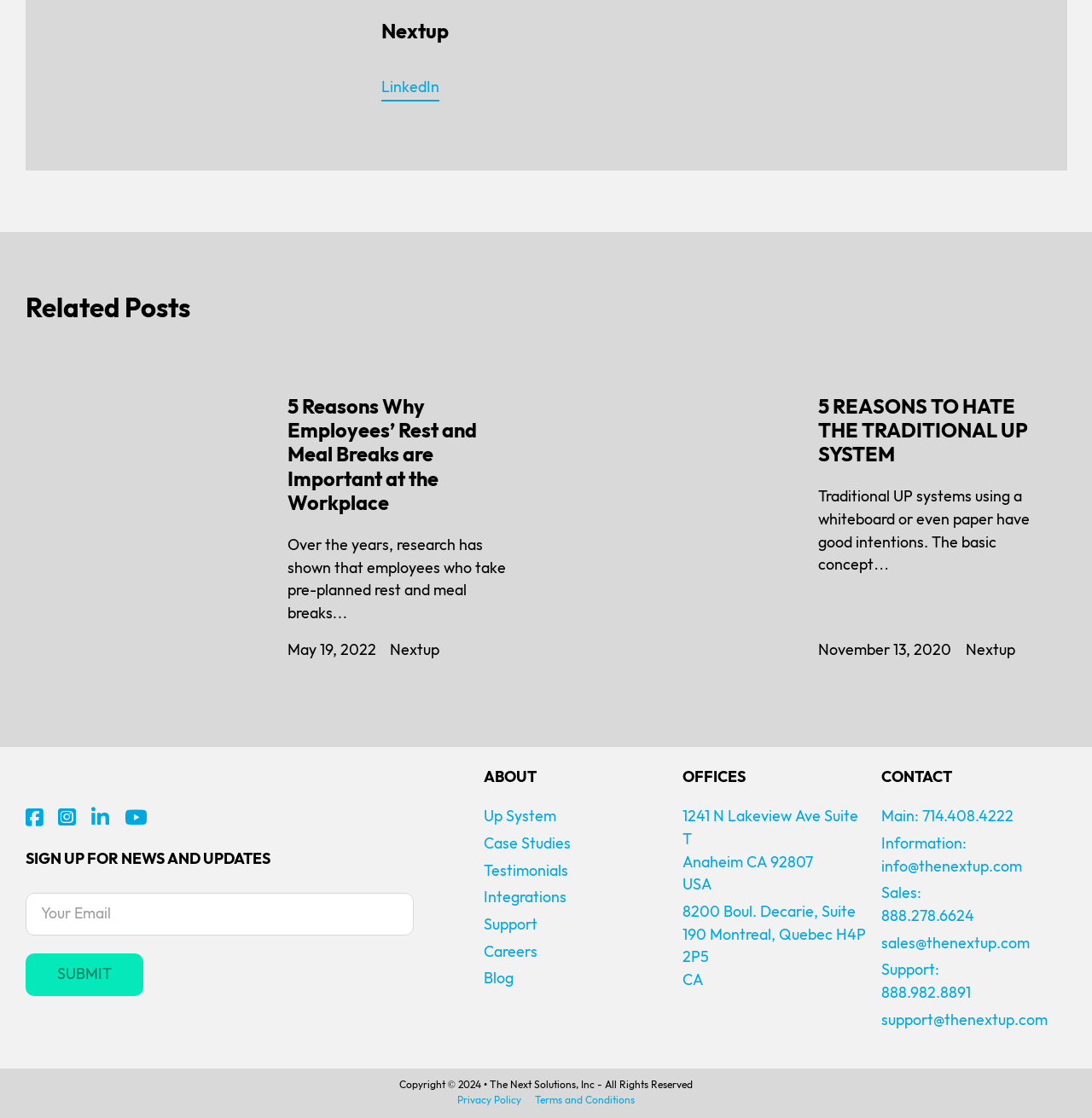Determine the bounding box of the UI element mentioned here: "Terms and Conditions". The coordinates must be in the format [left, top, right, bottom] with values ranging from 0 to 1.

[0.49, 0.978, 0.581, 0.992]